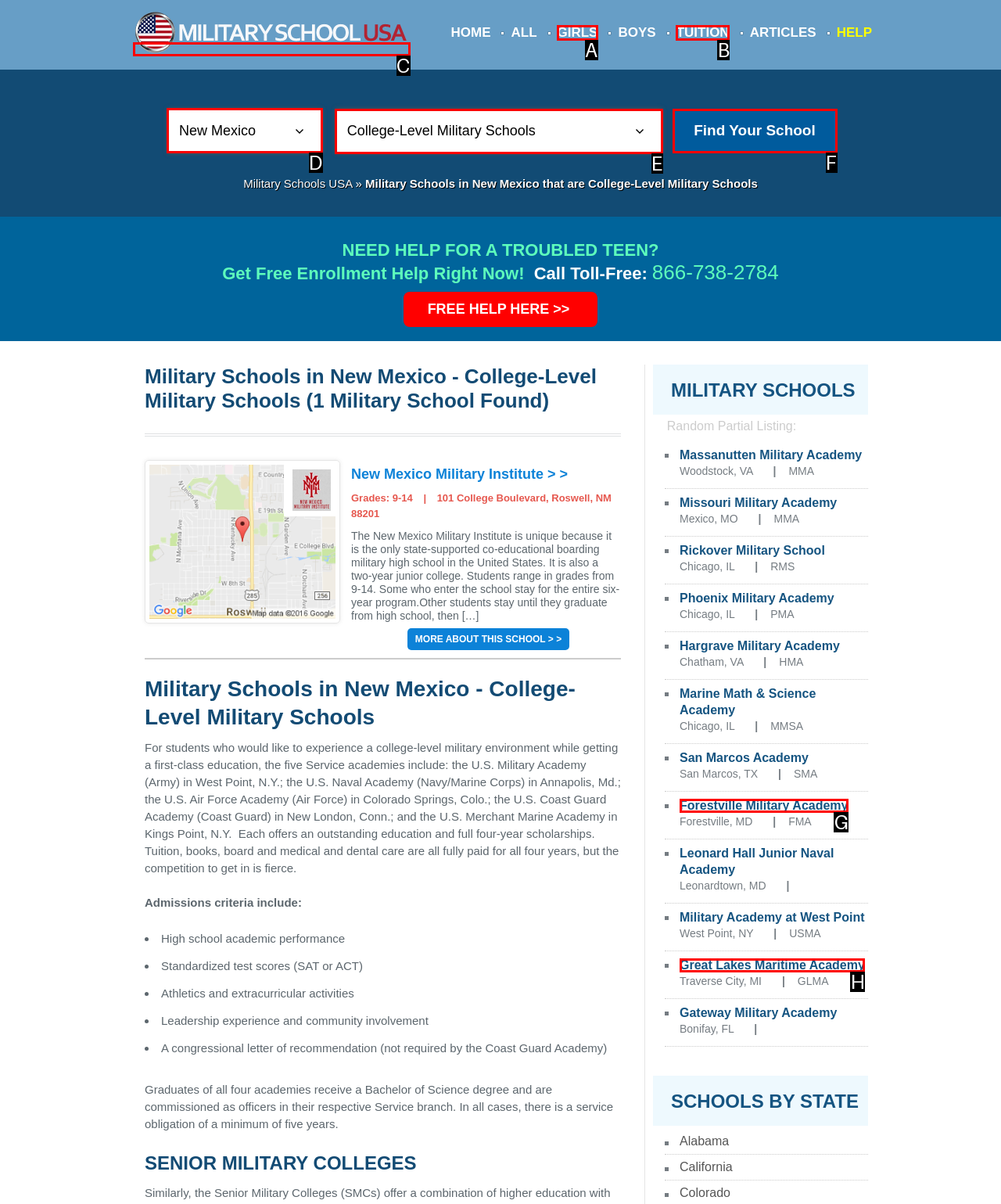Select the correct HTML element to complete the following task: Click on the link about machine learning attacks
Provide the letter of the choice directly from the given options.

None